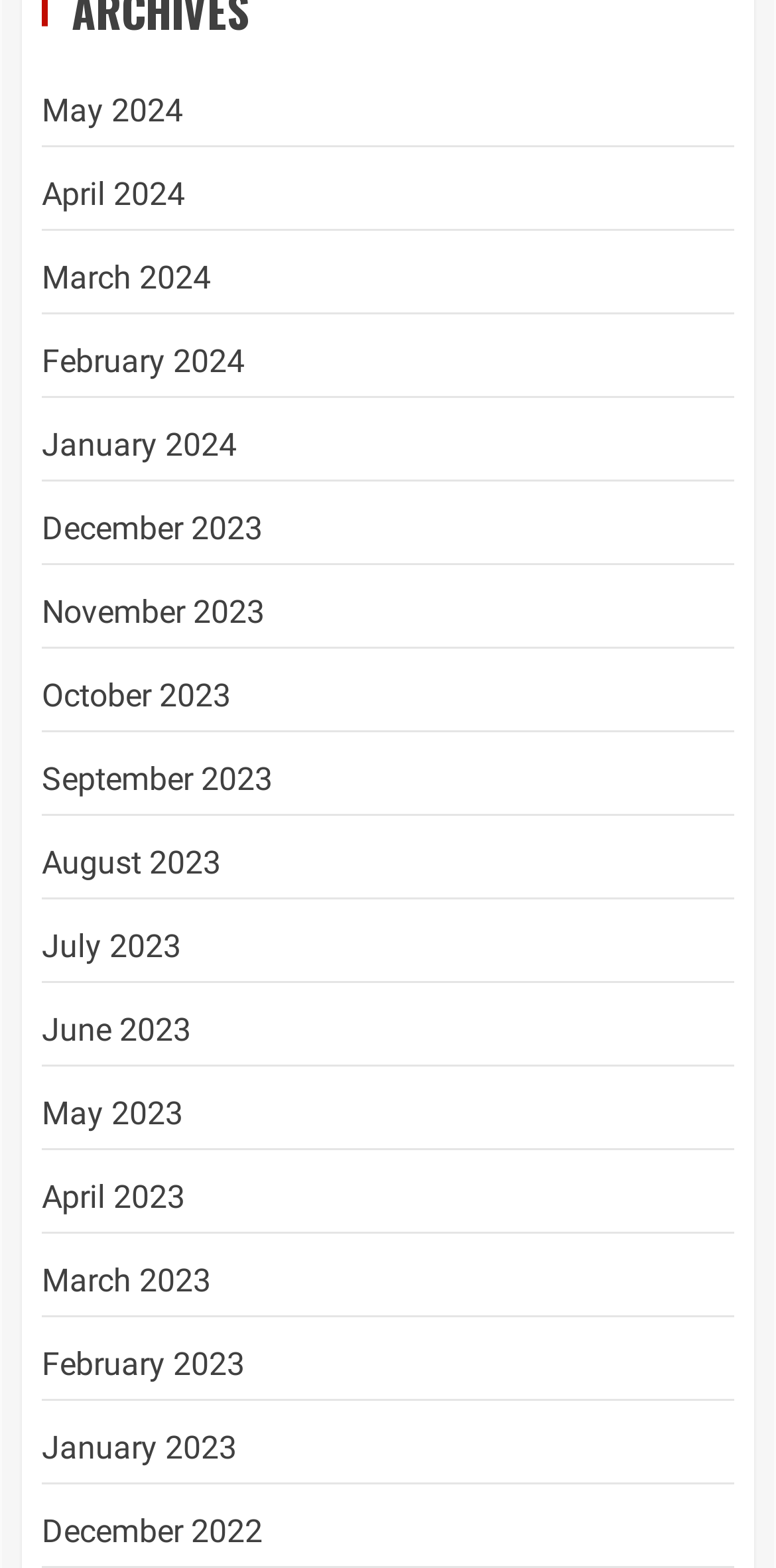Please specify the bounding box coordinates of the clickable section necessary to execute the following command: "Browse December 2022".

[0.054, 0.965, 0.338, 0.989]